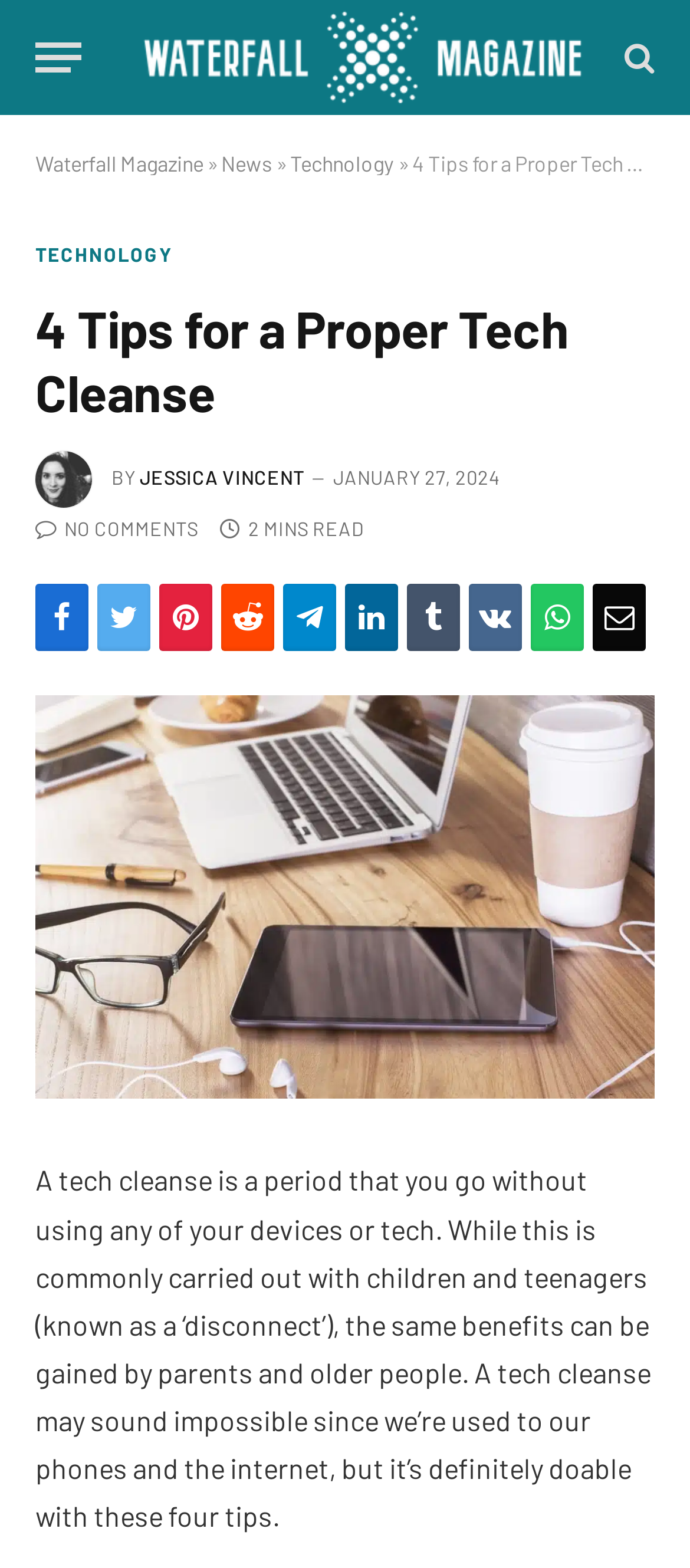What is the purpose of a tech cleanse?
Please answer the question with a single word or phrase, referencing the image.

To gain benefits